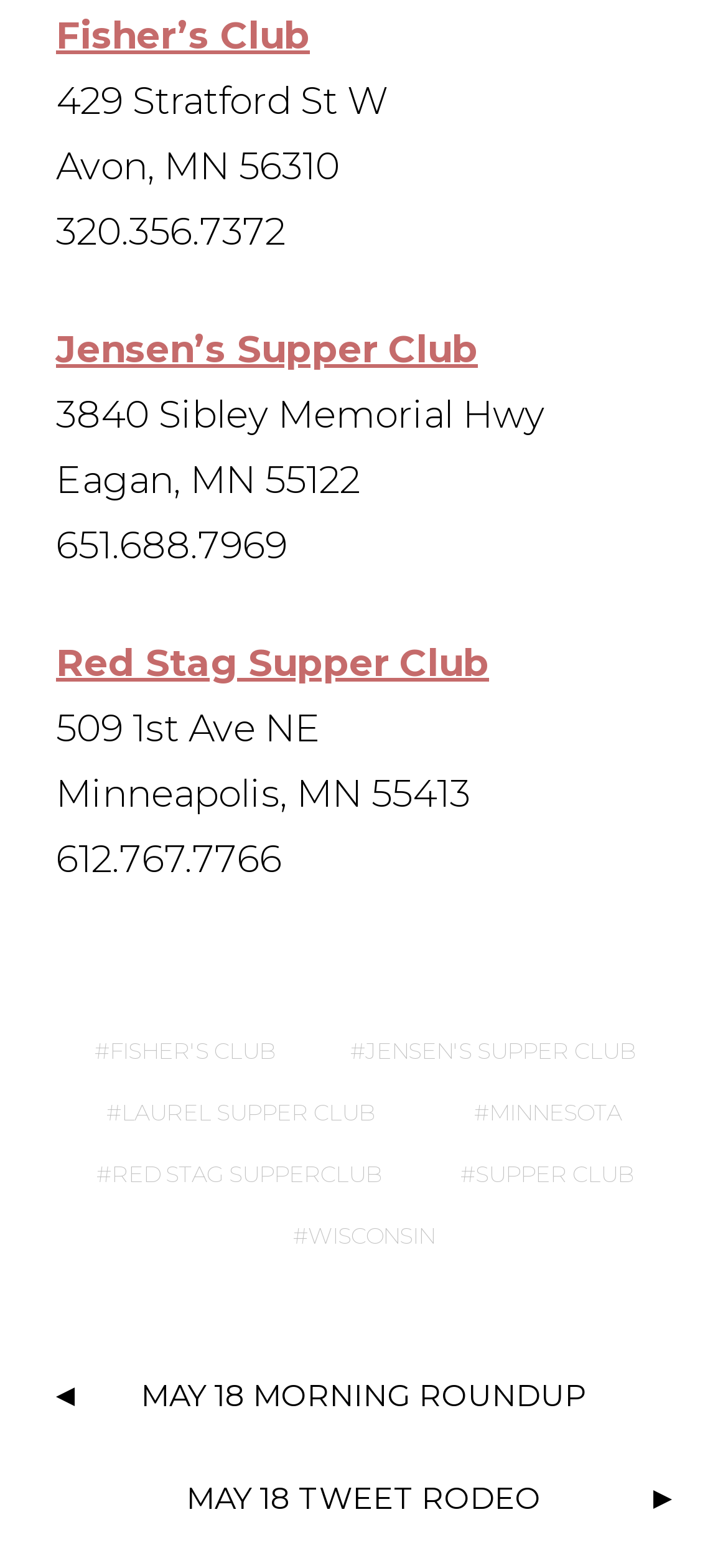How many supper clubs are listed?
Based on the screenshot, answer the question with a single word or phrase.

3